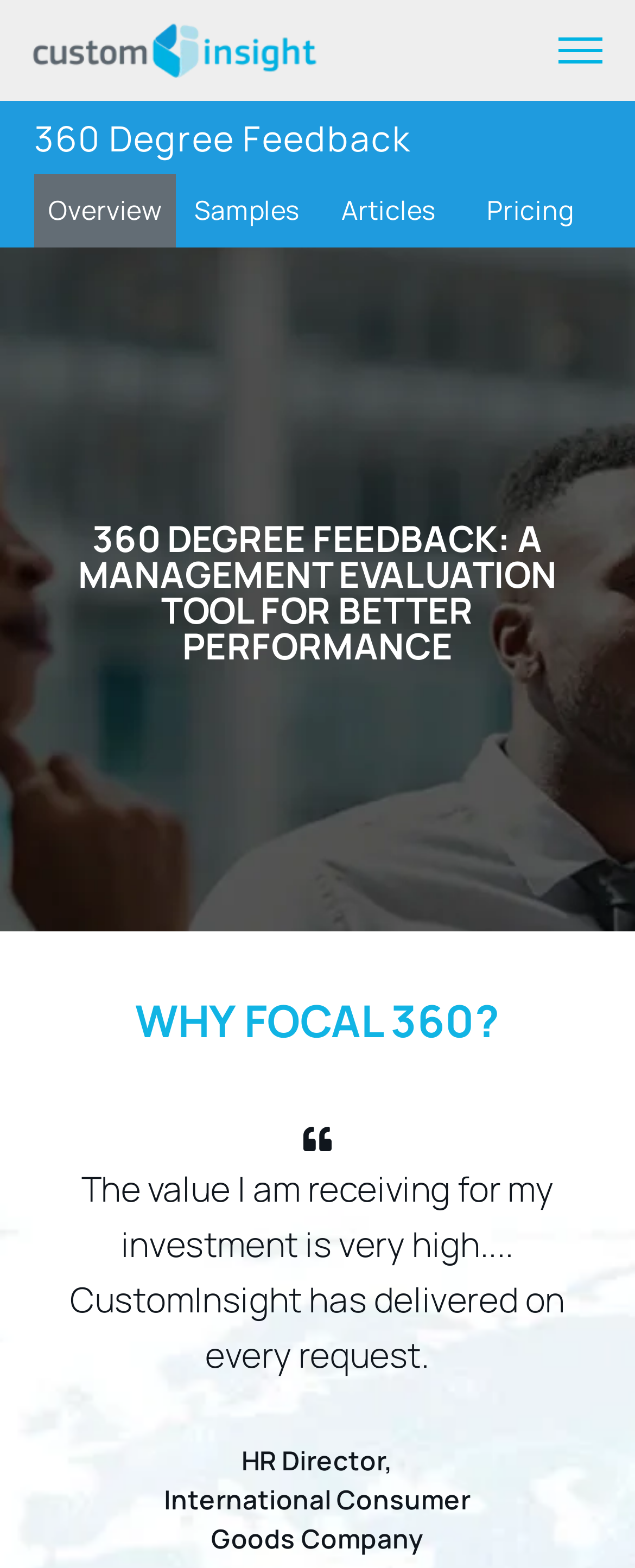Calculate the bounding box coordinates of the UI element given the description: "aria-label="expand menu"".

[0.88, 0.018, 0.949, 0.046]